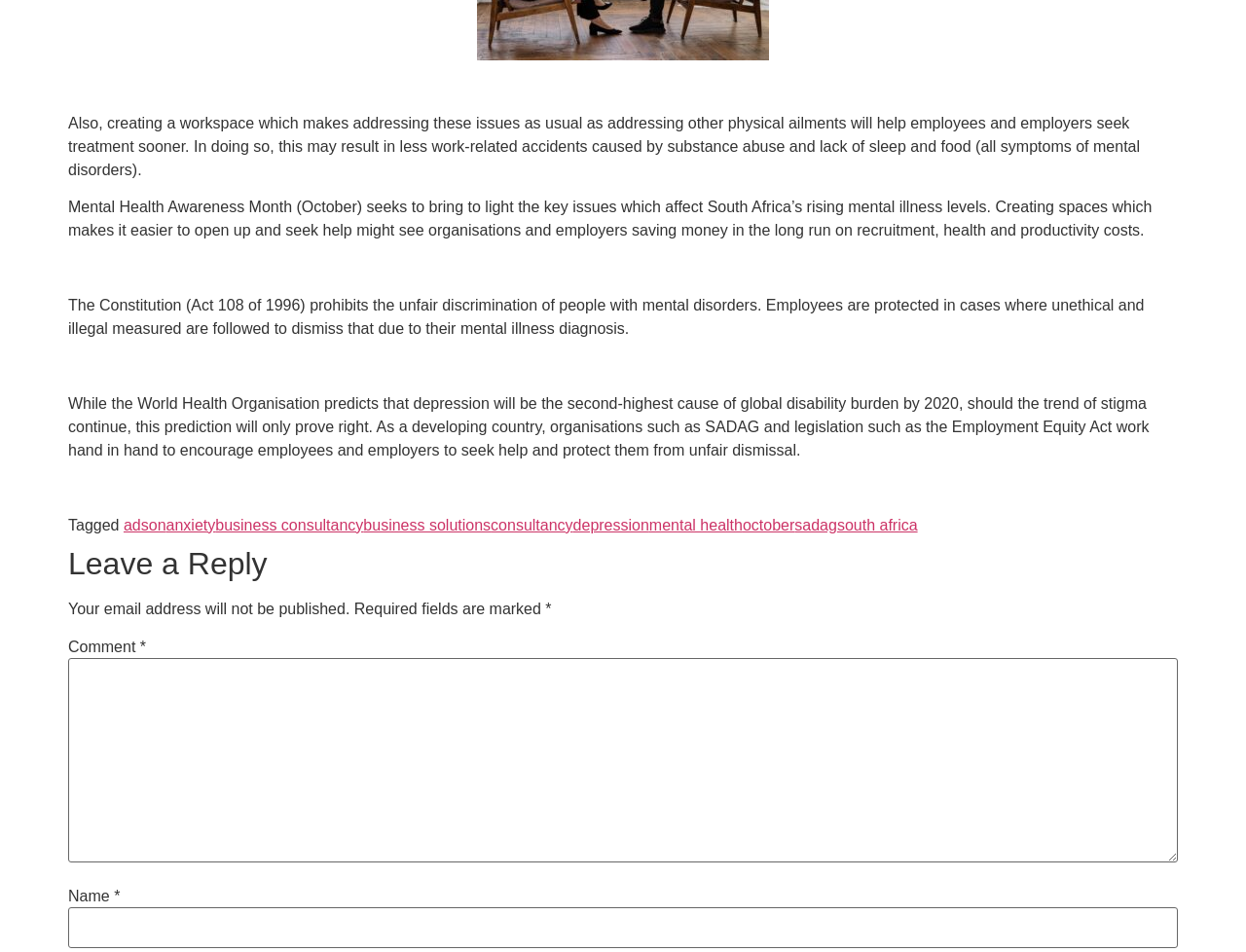Please determine the bounding box coordinates of the clickable area required to carry out the following instruction: "Leave a reply". The coordinates must be four float numbers between 0 and 1, represented as [left, top, right, bottom].

[0.055, 0.572, 0.945, 0.611]